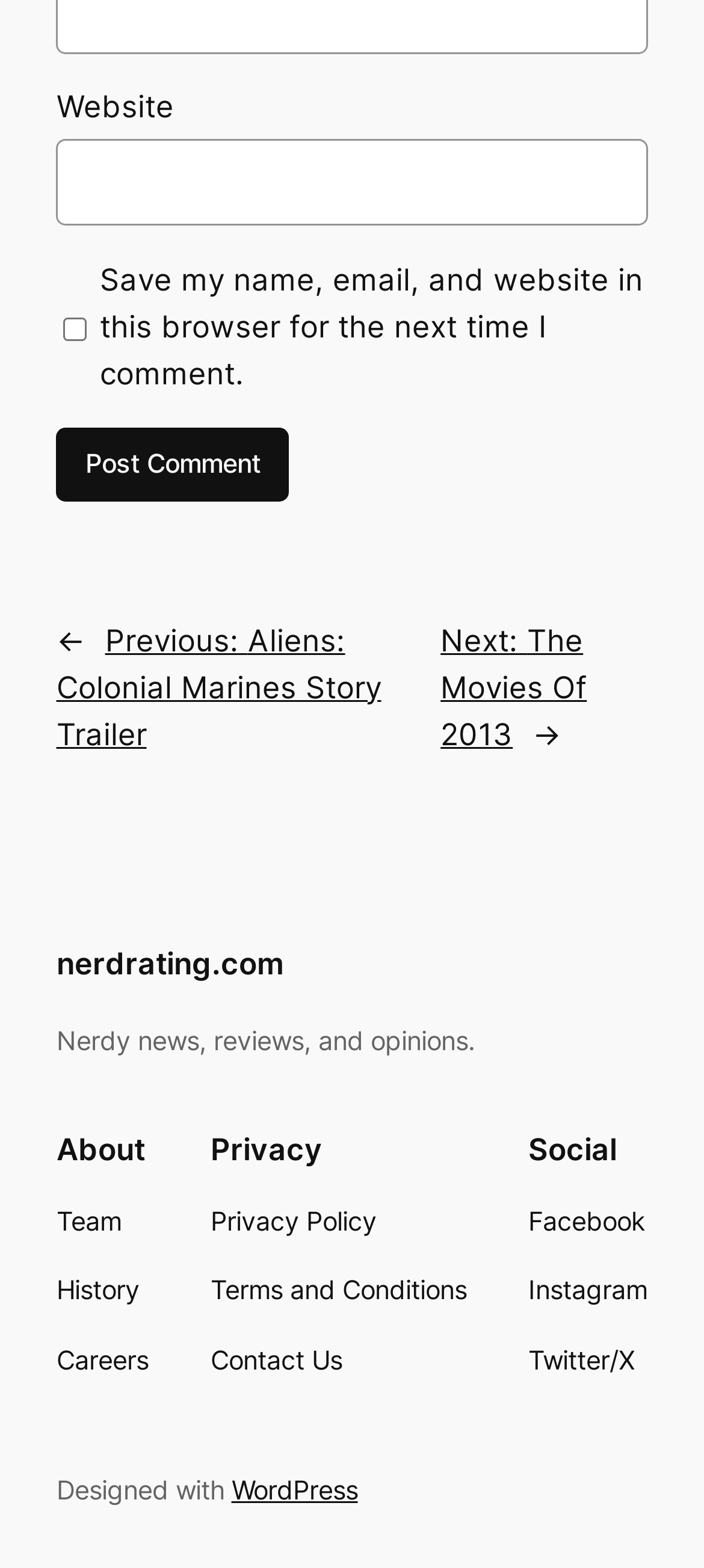Identify the bounding box coordinates of the area you need to click to perform the following instruction: "Enter website".

[0.08, 0.088, 0.92, 0.144]